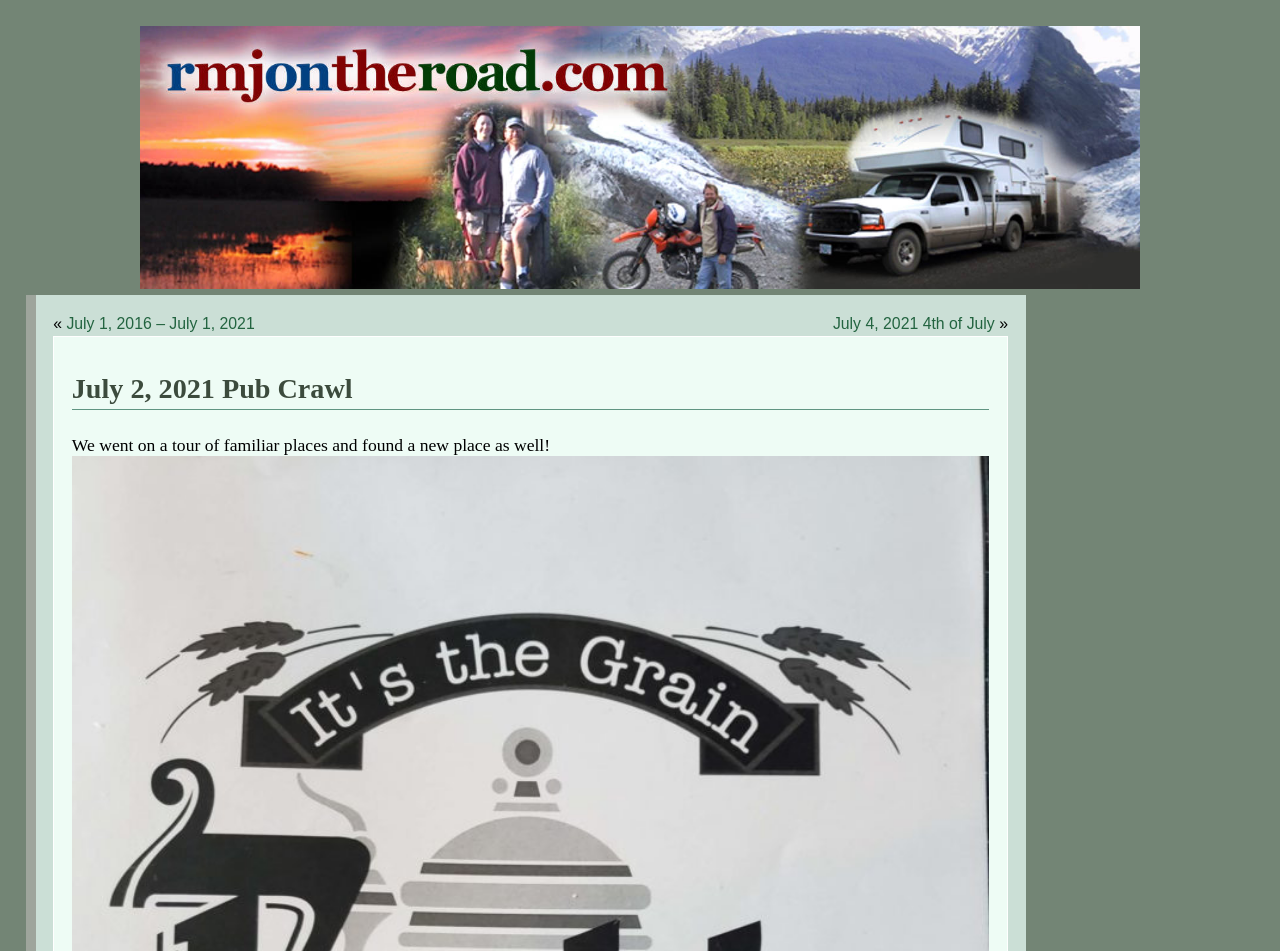Give a one-word or one-phrase response to the question:
Is there an image on the webpage?

Yes